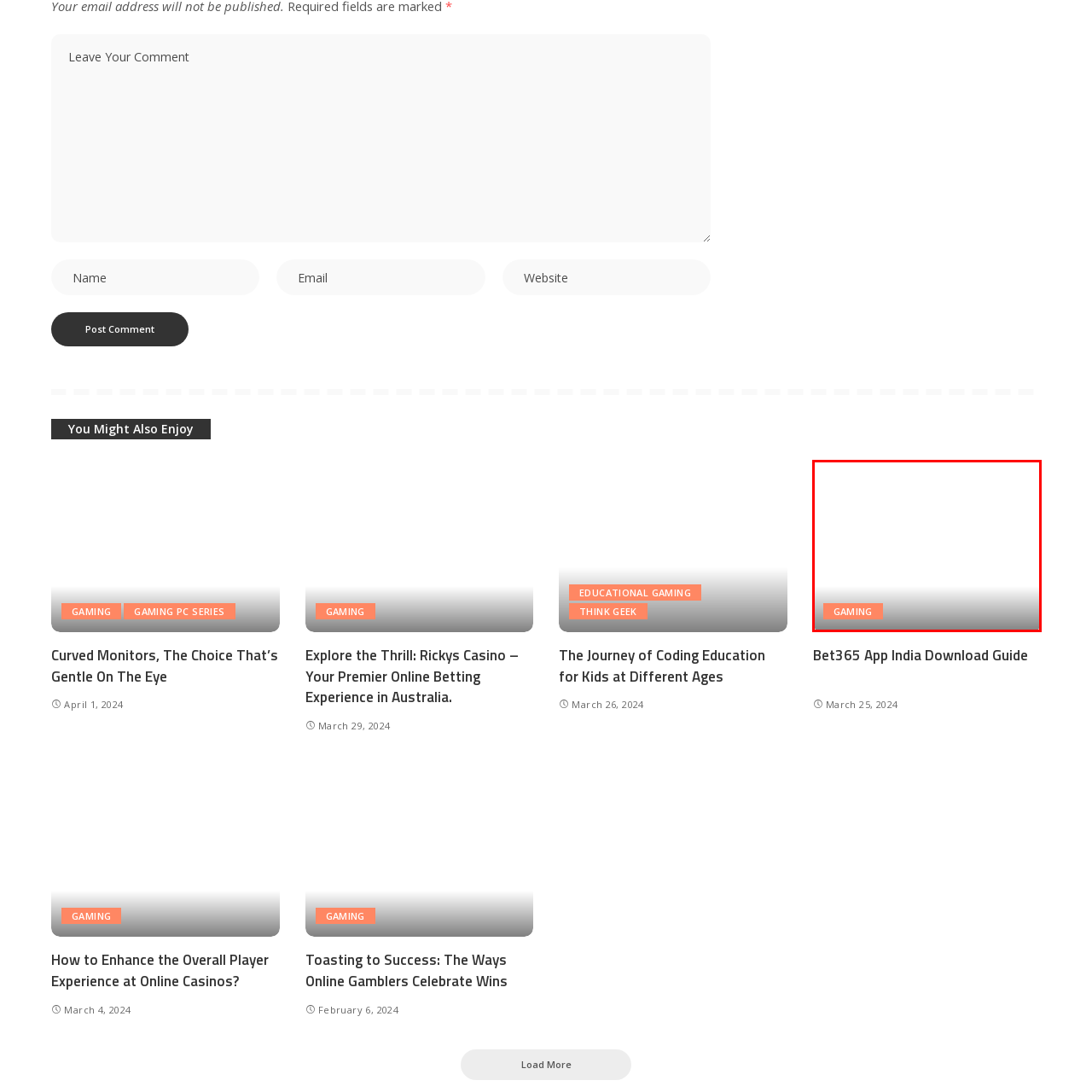What is the context of the image related to?
Please examine the image within the red bounding box and provide a comprehensive answer based on the visual details you observe.

The image is related to the context of online gaming and casinos, particularly referencing the Bet365 platform, which is popular in India, suggesting that the image is promoting online gaming services.